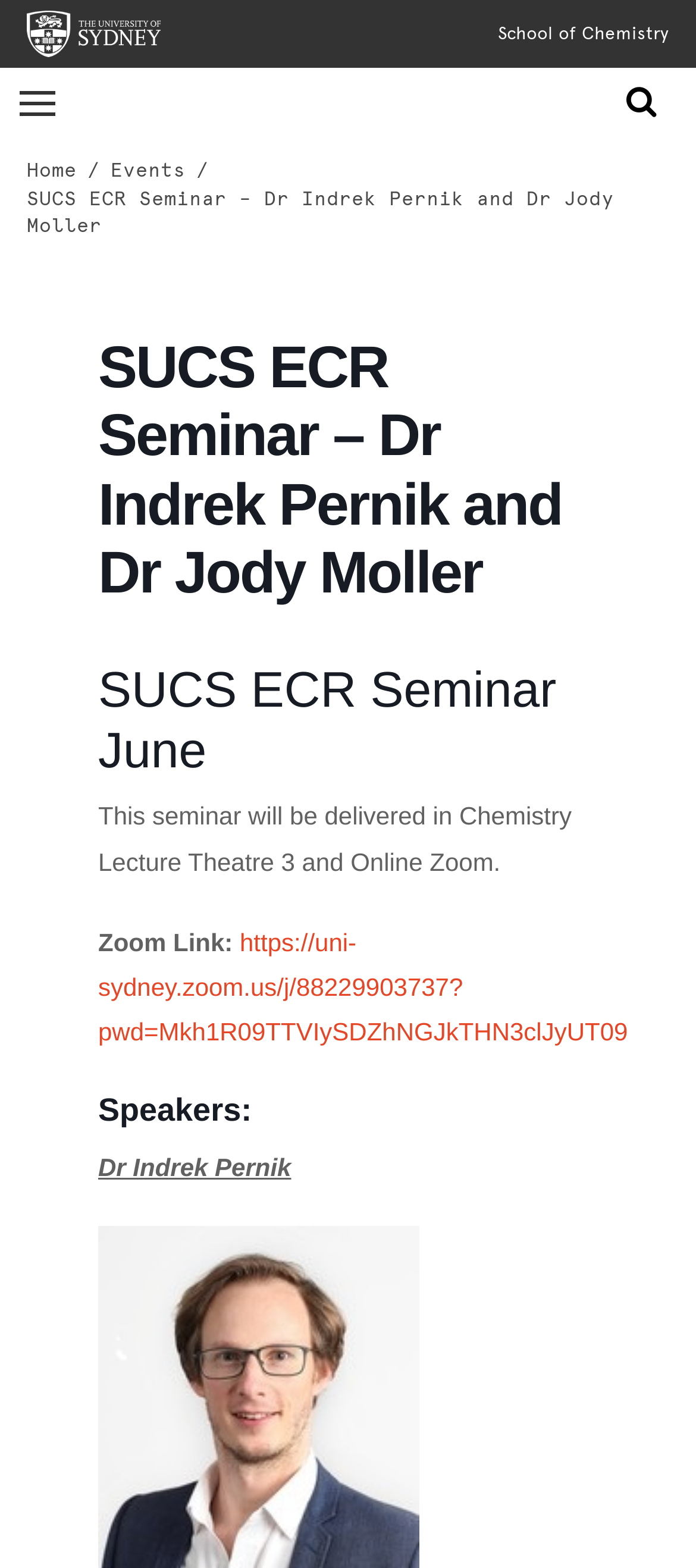Identify the bounding box coordinates for the UI element mentioned here: "parent_node: School of Chemistry". Provide the coordinates as four float values between 0 and 1, i.e., [left, top, right, bottom].

[0.038, 0.007, 0.231, 0.036]